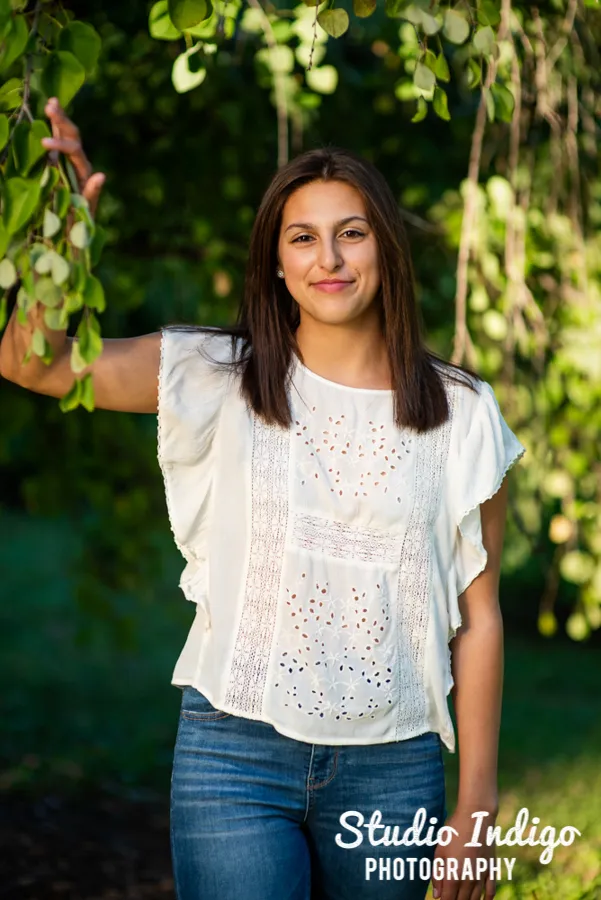Where is the photoshoot taking place?
Using the image, answer in one word or phrase.

UW Arboretum